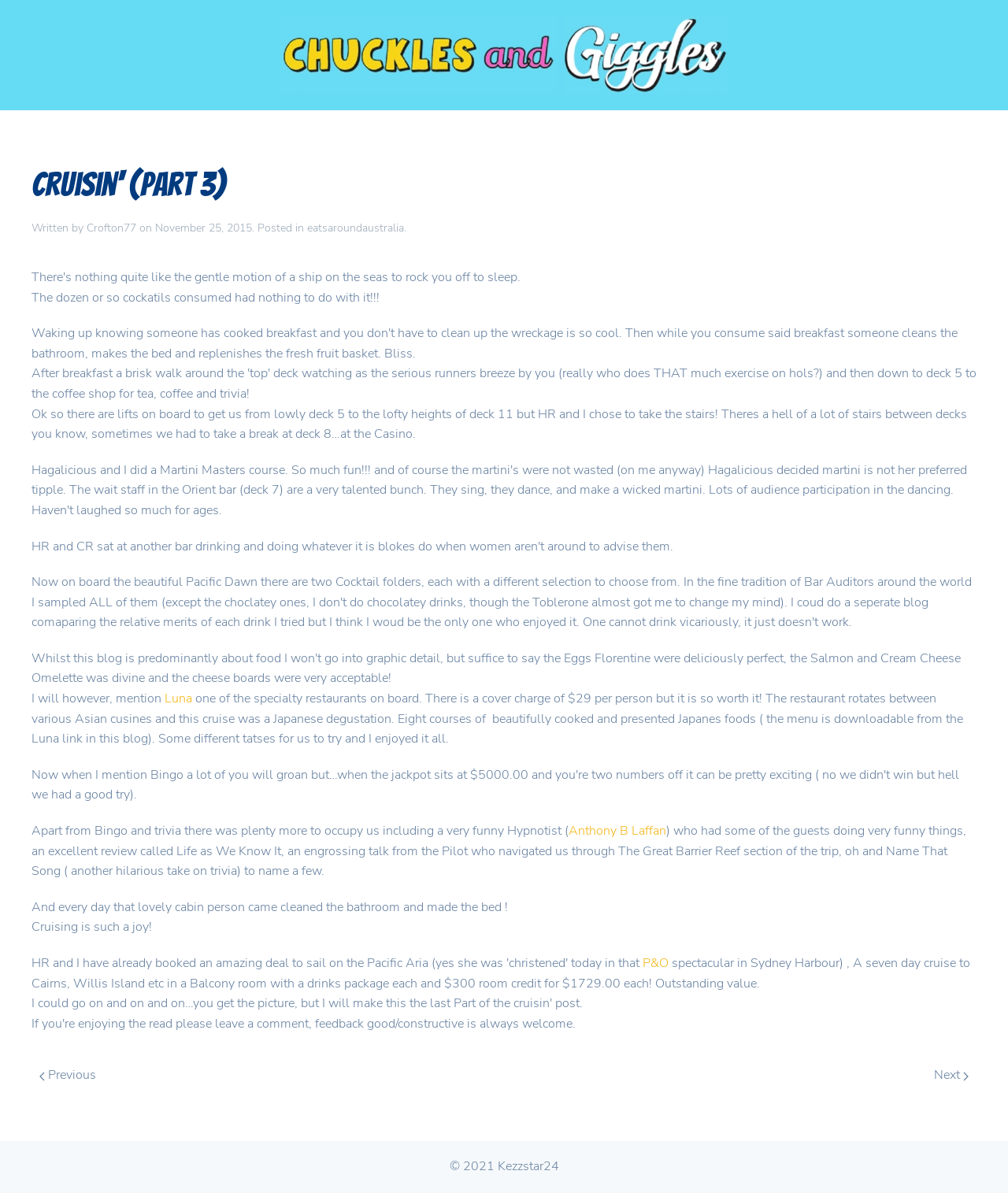What is the purpose of the stairs on the ship?
Provide a comprehensive and detailed answer to the question.

I inferred the answer by reading the text that mentions the stairs. The text says 'Ok so there are lifts on board to get us from lowly deck 5 to the lofty heights of deck 11 but HR and I chose to take the stairs!' This implies that the stairs are used to move between decks on the ship.